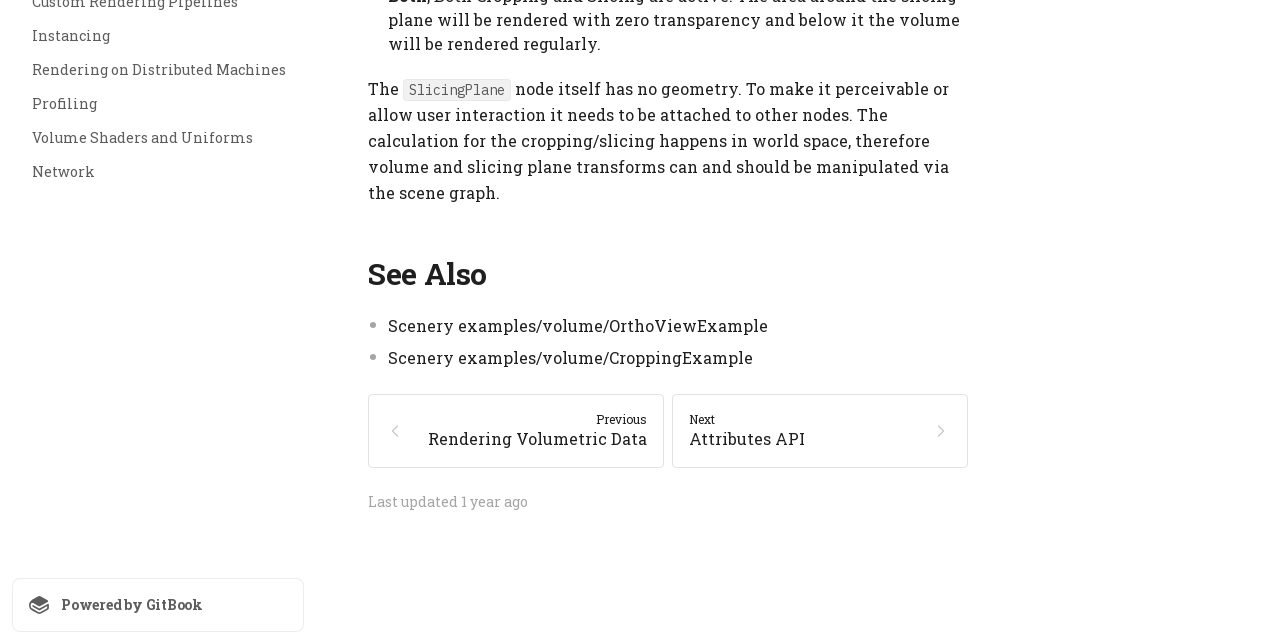Determine the bounding box coordinates (top-left x, top-left y, bottom-right x, bottom-right y) of the UI element described in the following text: NextAttributes API

[0.525, 0.615, 0.756, 0.73]